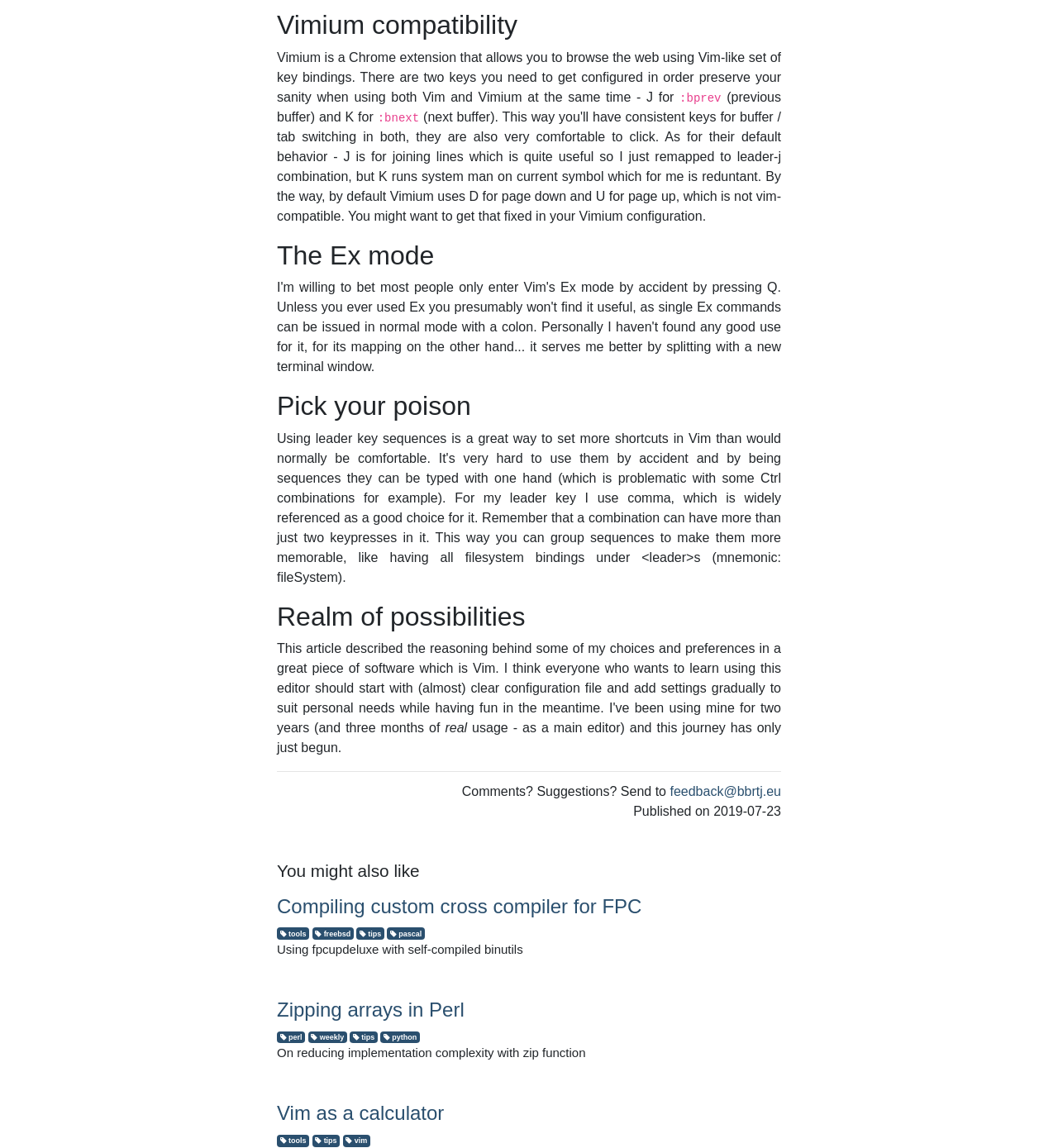Utilize the details in the image to thoroughly answer the following question: What is the email address for feedback?

The StaticText element 'Comments? Suggestions? Send to' is followed by a link element with the text 'feedback@bbrtj.eu', which is the email address for feedback.